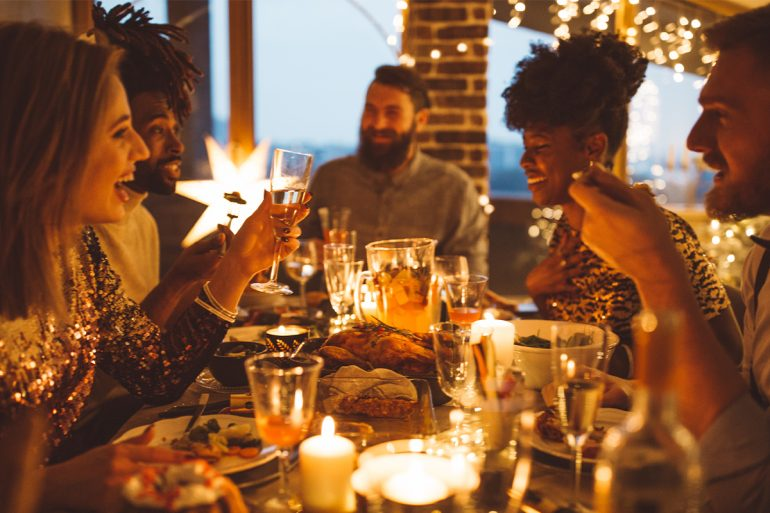Use the details in the image to answer the question thoroughly: 
What is the occasion of the meal?

The occasion of the meal is possibly a holiday feast because the caption mentions a 'special meal' and a 'holiday feast' is hinted at, suggesting that the gathering is taking place during a special time of the year.